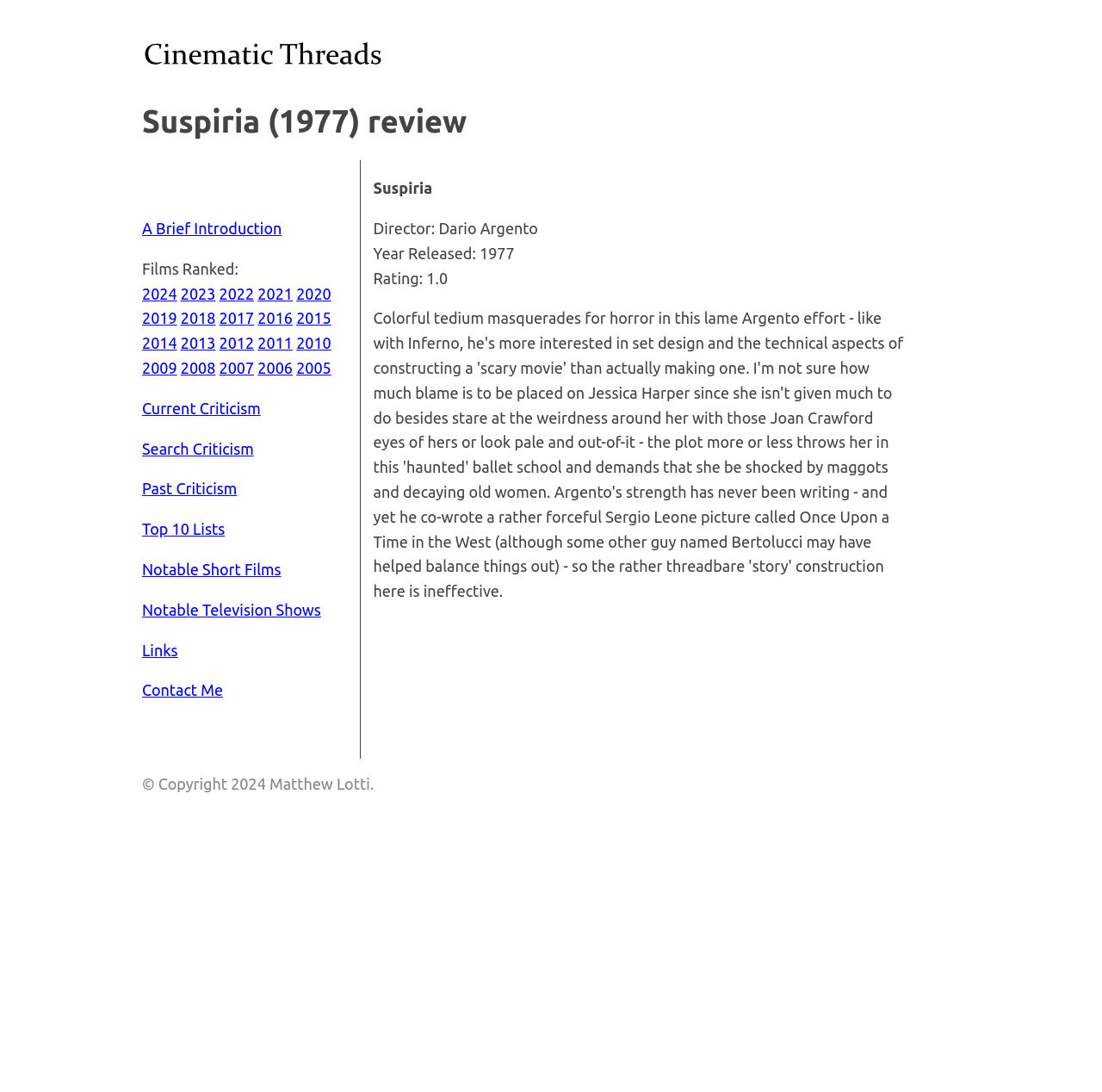Find the bounding box coordinates for the HTML element specified by: "Contact Me".

[0.129, 0.624, 0.202, 0.64]